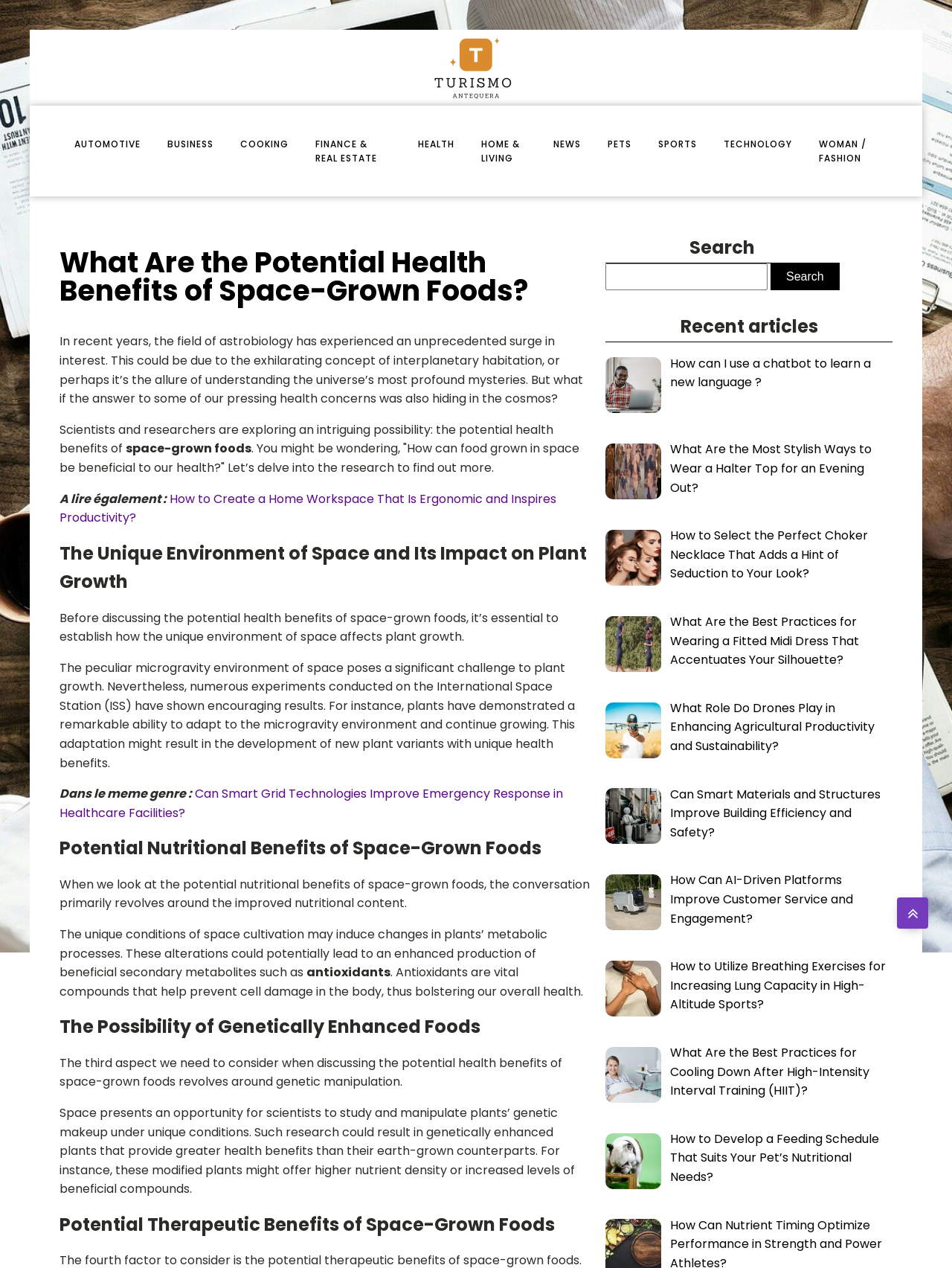Extract the bounding box coordinates for the UI element described as: "Cookies & Privacy Policy".

None